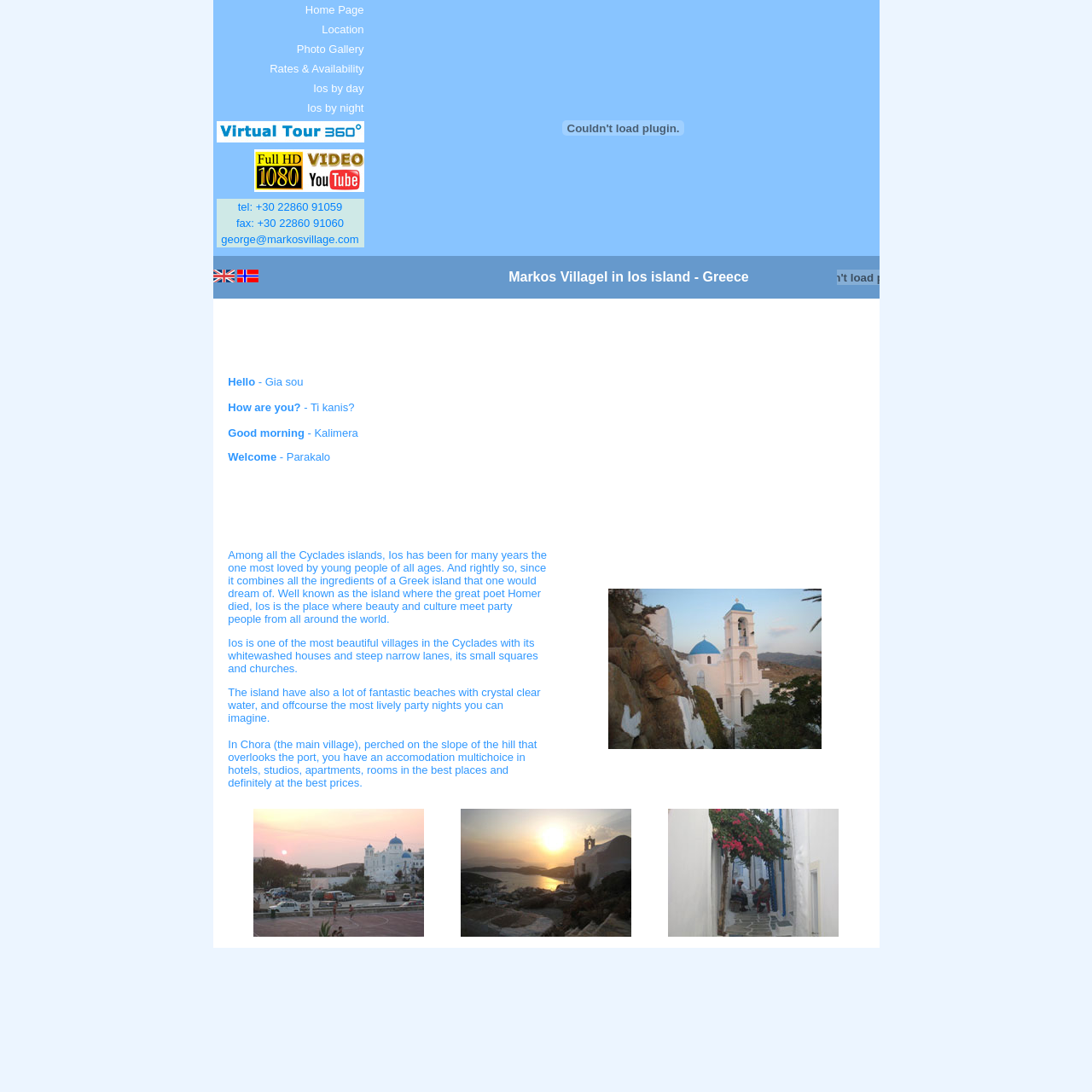Identify the bounding box coordinates of the clickable region required to complete the instruction: "Click on Home Page". The coordinates should be given as four float numbers within the range of 0 and 1, i.e., [left, top, right, bottom].

[0.28, 0.003, 0.333, 0.015]